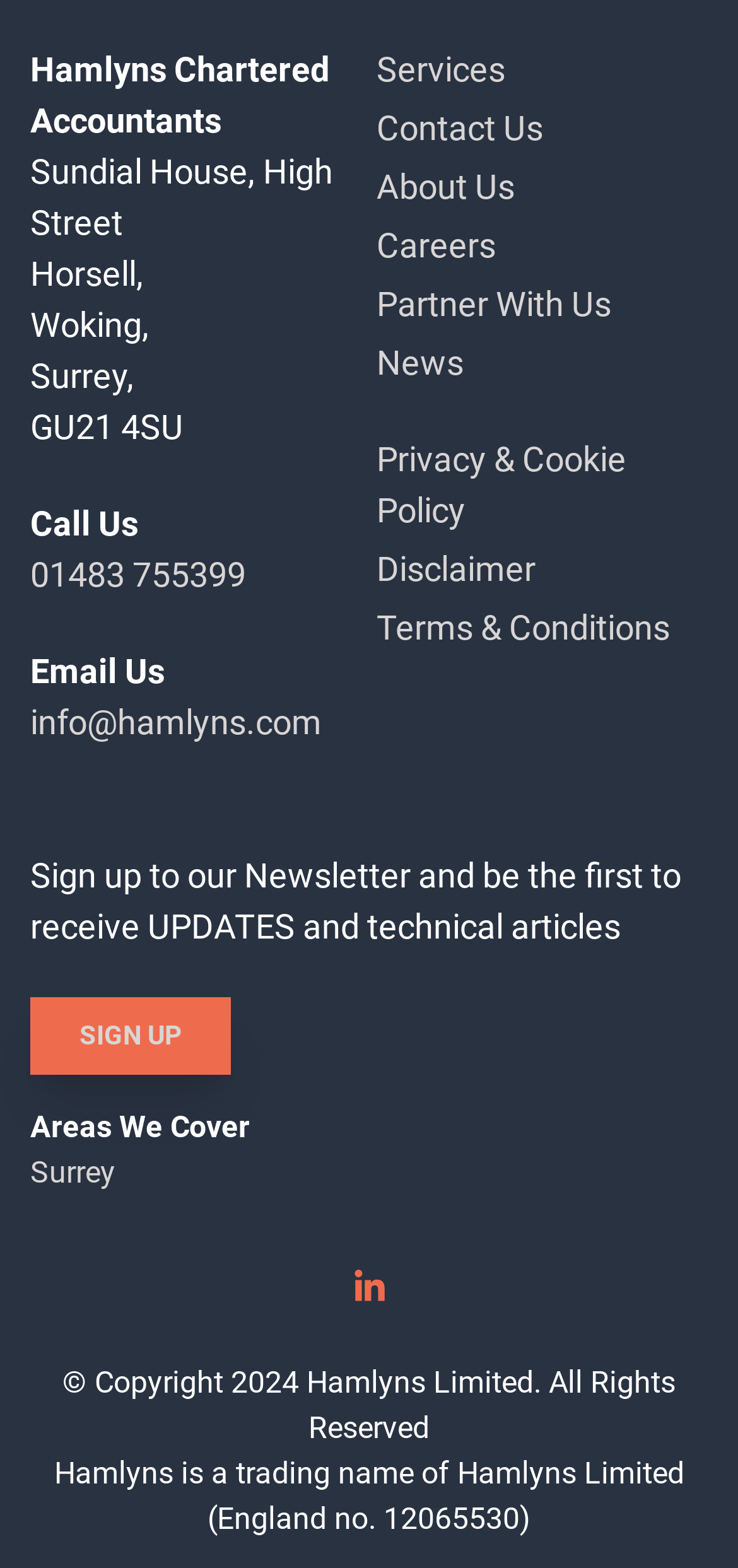Using the description "Code of Conduct", locate and provide the bounding box of the UI element.

None